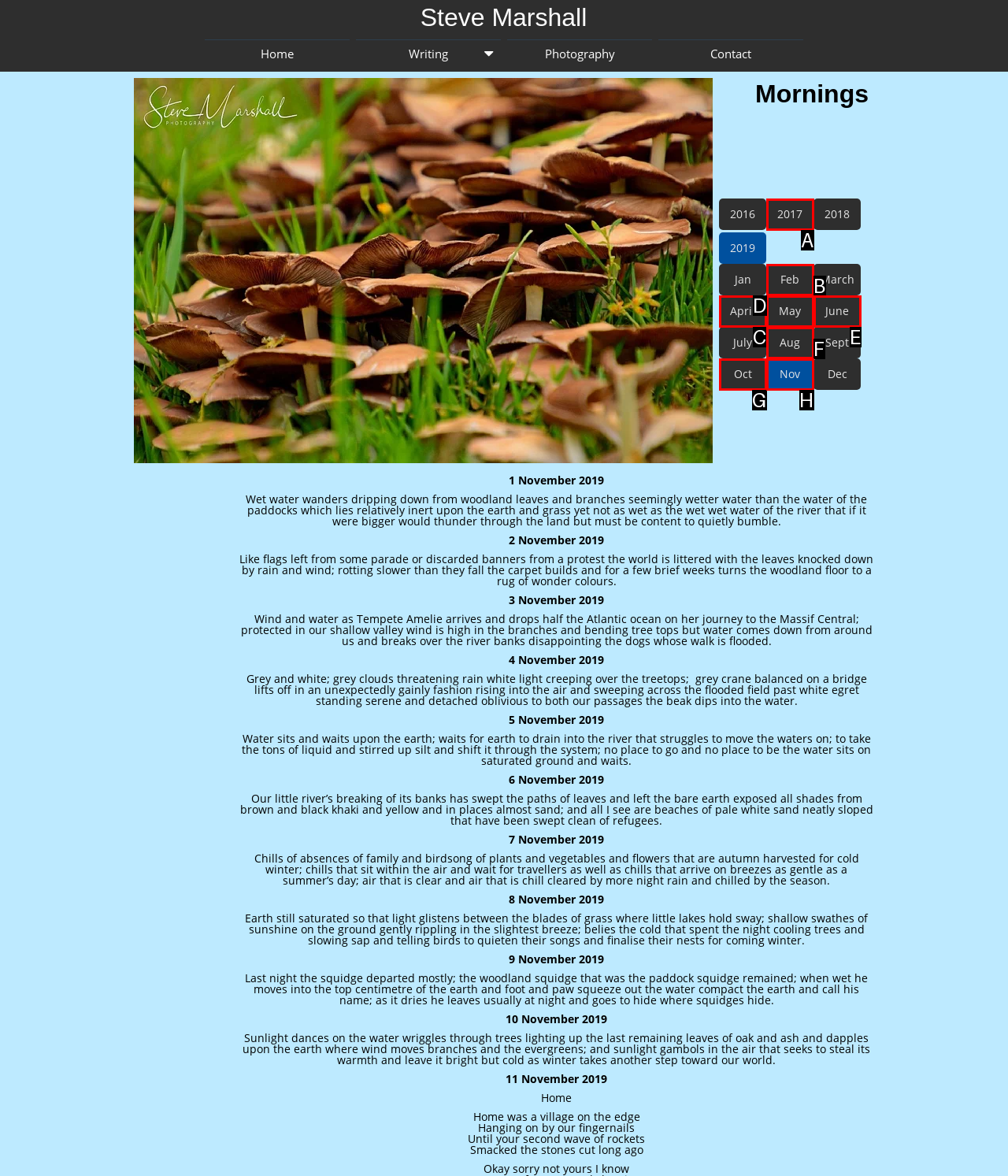Pick the HTML element that corresponds to the description: Feb
Answer with the letter of the correct option from the given choices directly.

B